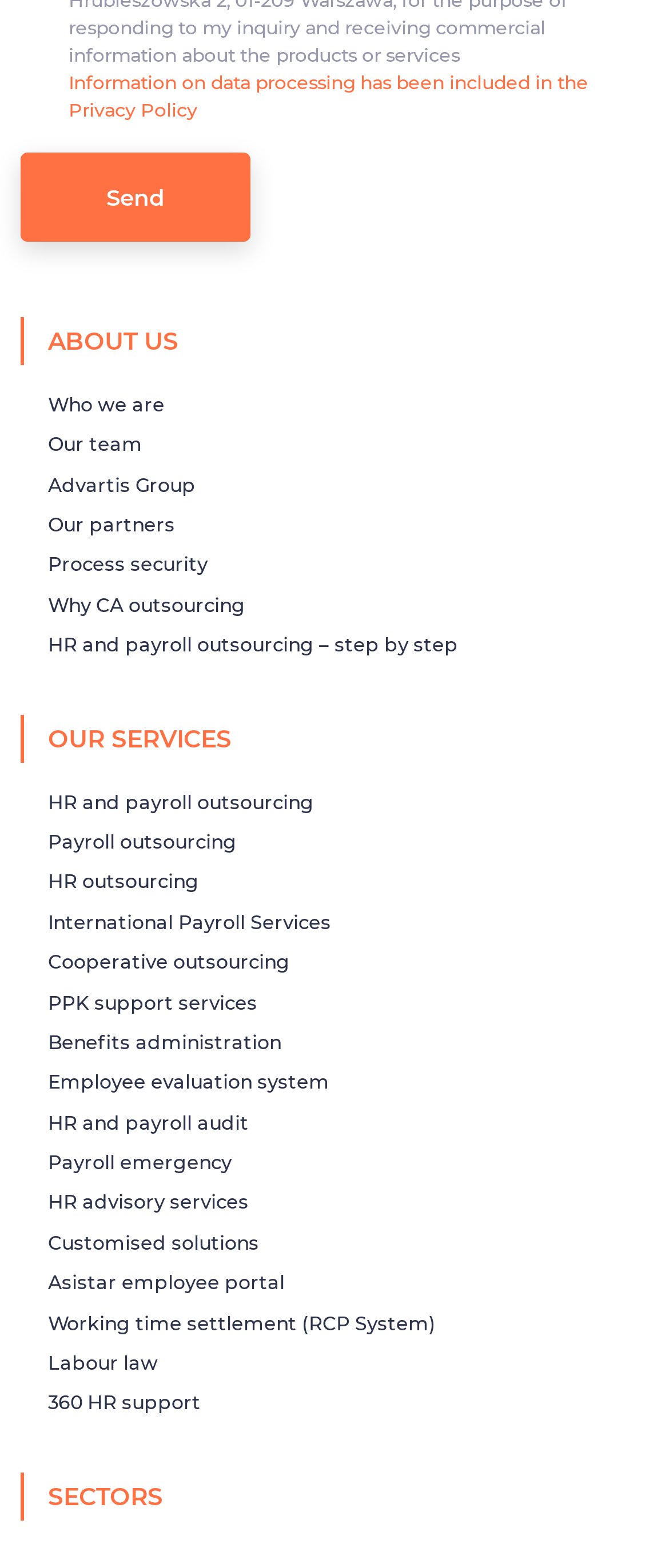Find the bounding box coordinates of the clickable area that will achieve the following instruction: "Explore HR and payroll outsourcing services".

[0.072, 0.504, 0.887, 0.52]